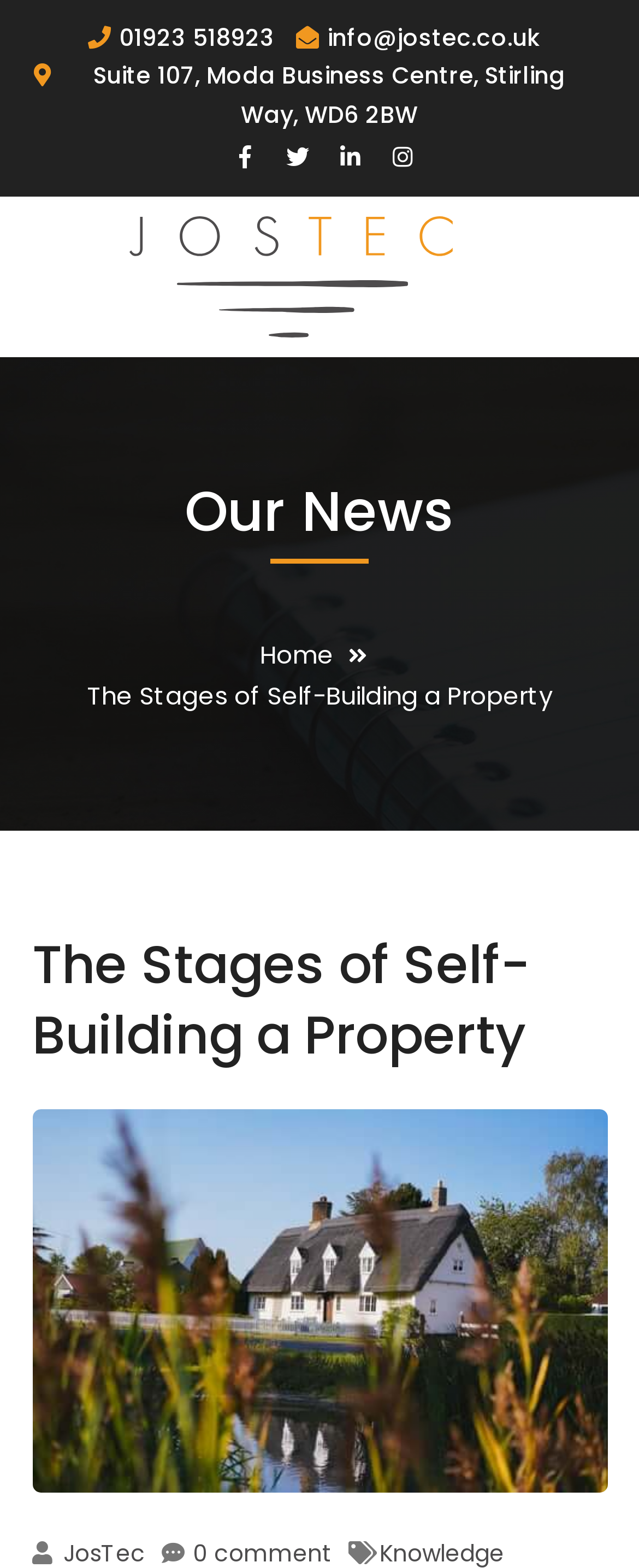Convey a detailed summary of the webpage, mentioning all key elements.

The webpage is about self-building a property in the UK, with a focus on the various stages involved in the process. At the top left of the page, there is a section with contact information, including a phone number, email address, and physical address. Below this, there are links to the company's social media profiles, including Facebook, Twitter, LinkedIn, and Instagram.

To the right of the contact information, there is a logo for JosTec, accompanied by an image. Below this, there is a heading that reads "Our News". 

In the main content area, there is a heading that reads "The Stages of Self-Building a Property", which is followed by a large image related to self-building a property in the UK. The image takes up most of the width of the page and is positioned near the top.